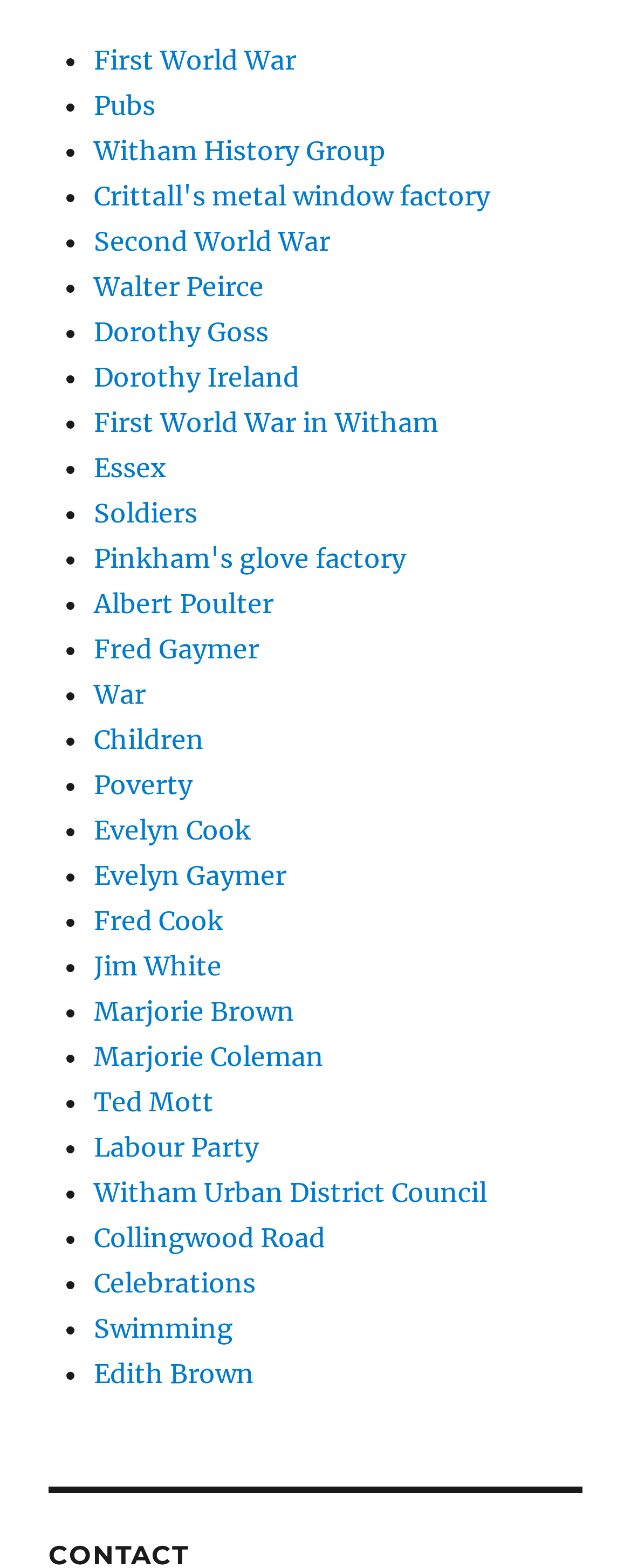How many list markers are there?
Using the information from the image, provide a comprehensive answer to the question.

There are 40 list markers in the webpage, each represented by a '•' symbol, and they are used to indicate the start of each list item.